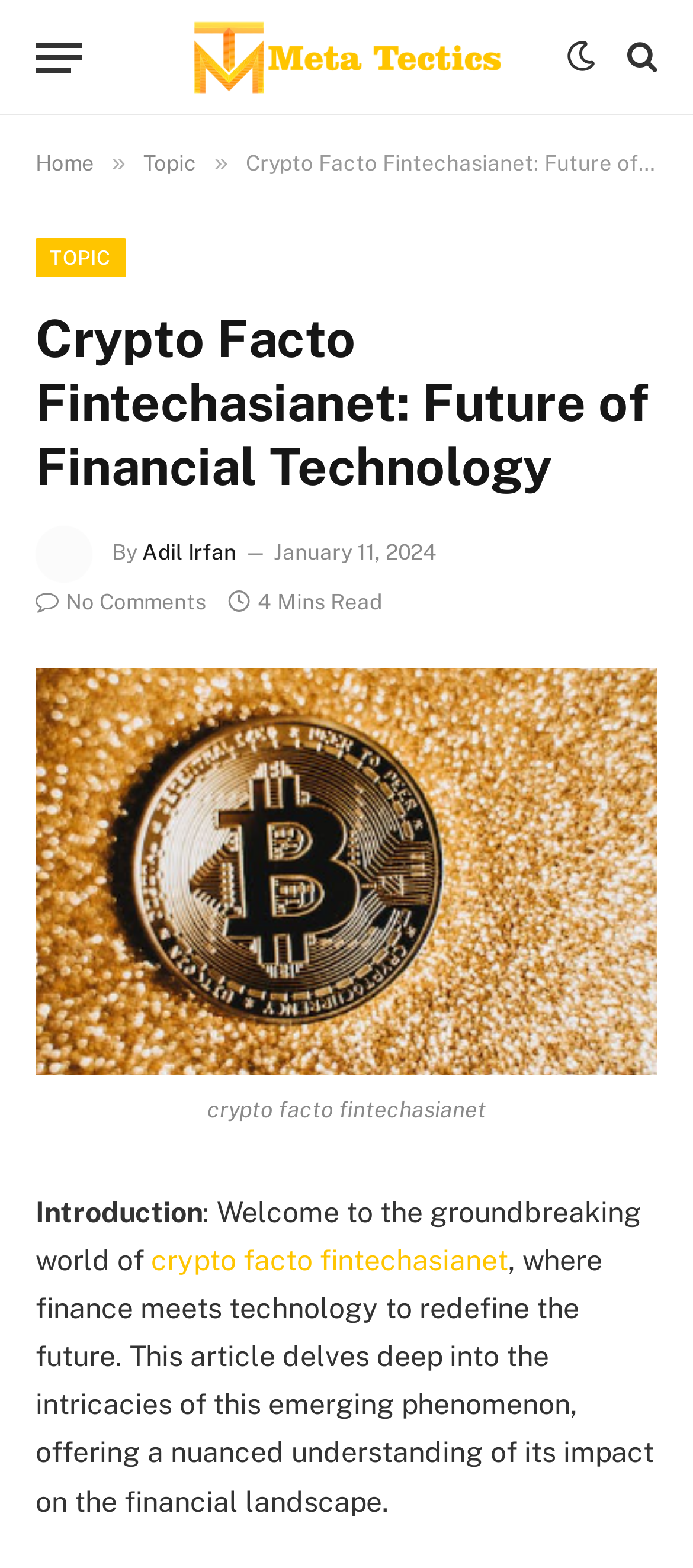Find the bounding box coordinates for the HTML element described in this sentence: "No Comments". Provide the coordinates as four float numbers between 0 and 1, in the format [left, top, right, bottom].

[0.051, 0.376, 0.297, 0.392]